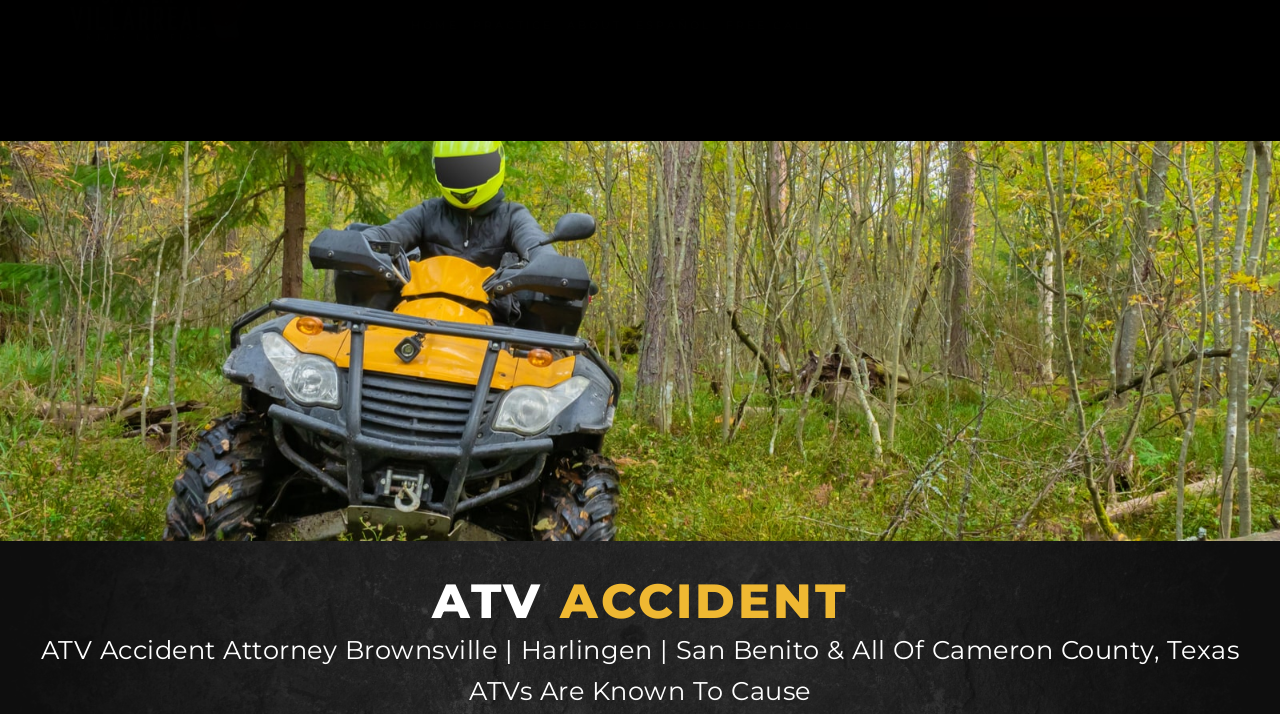Provide the bounding box coordinates of the HTML element described by the text: "About".

[0.438, 0.067, 0.492, 0.131]